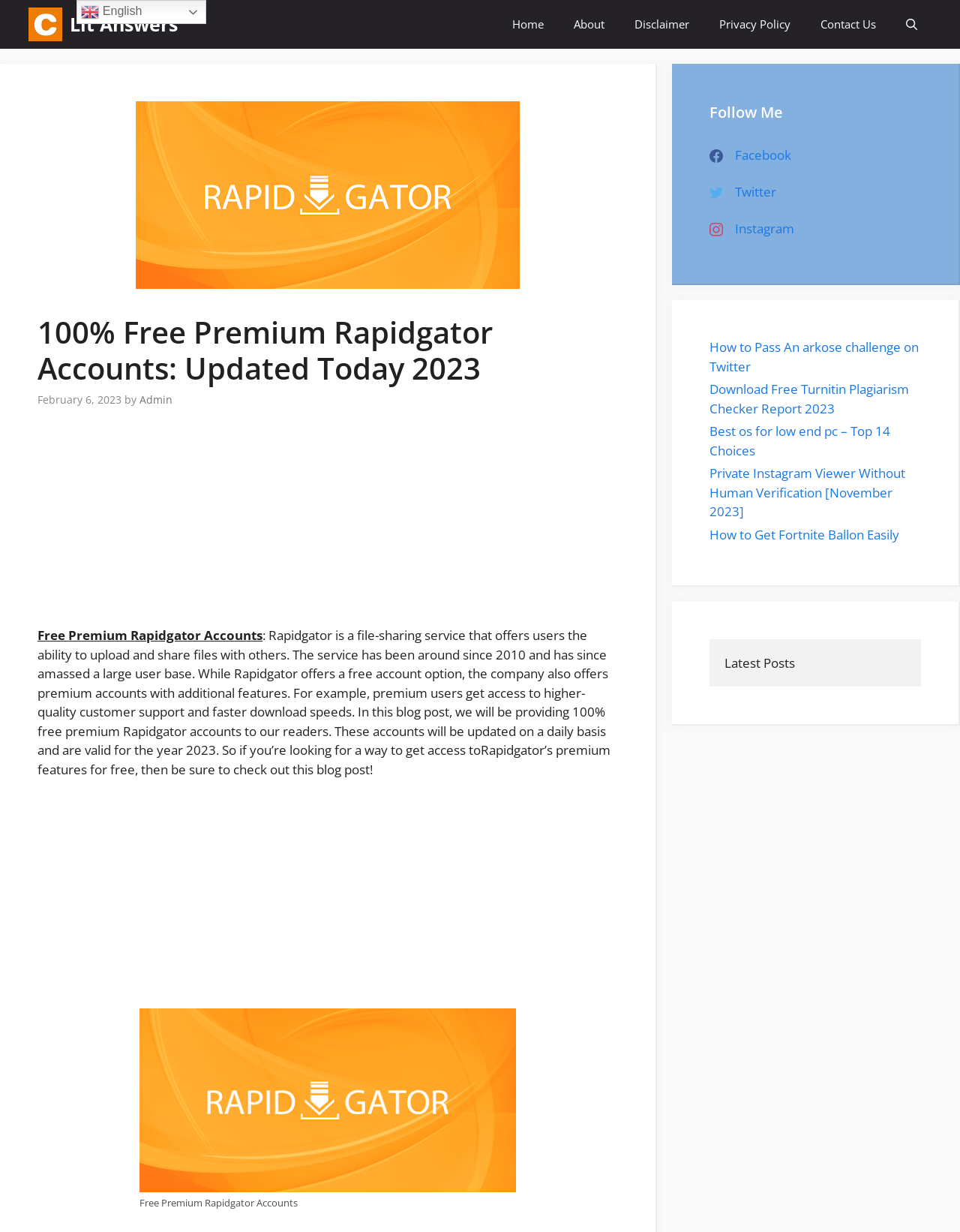Please give the bounding box coordinates of the area that should be clicked to fulfill the following instruction: "Open the 'About' page". The coordinates should be in the format of four float numbers from 0 to 1, i.e., [left, top, right, bottom].

[0.582, 0.0, 0.645, 0.04]